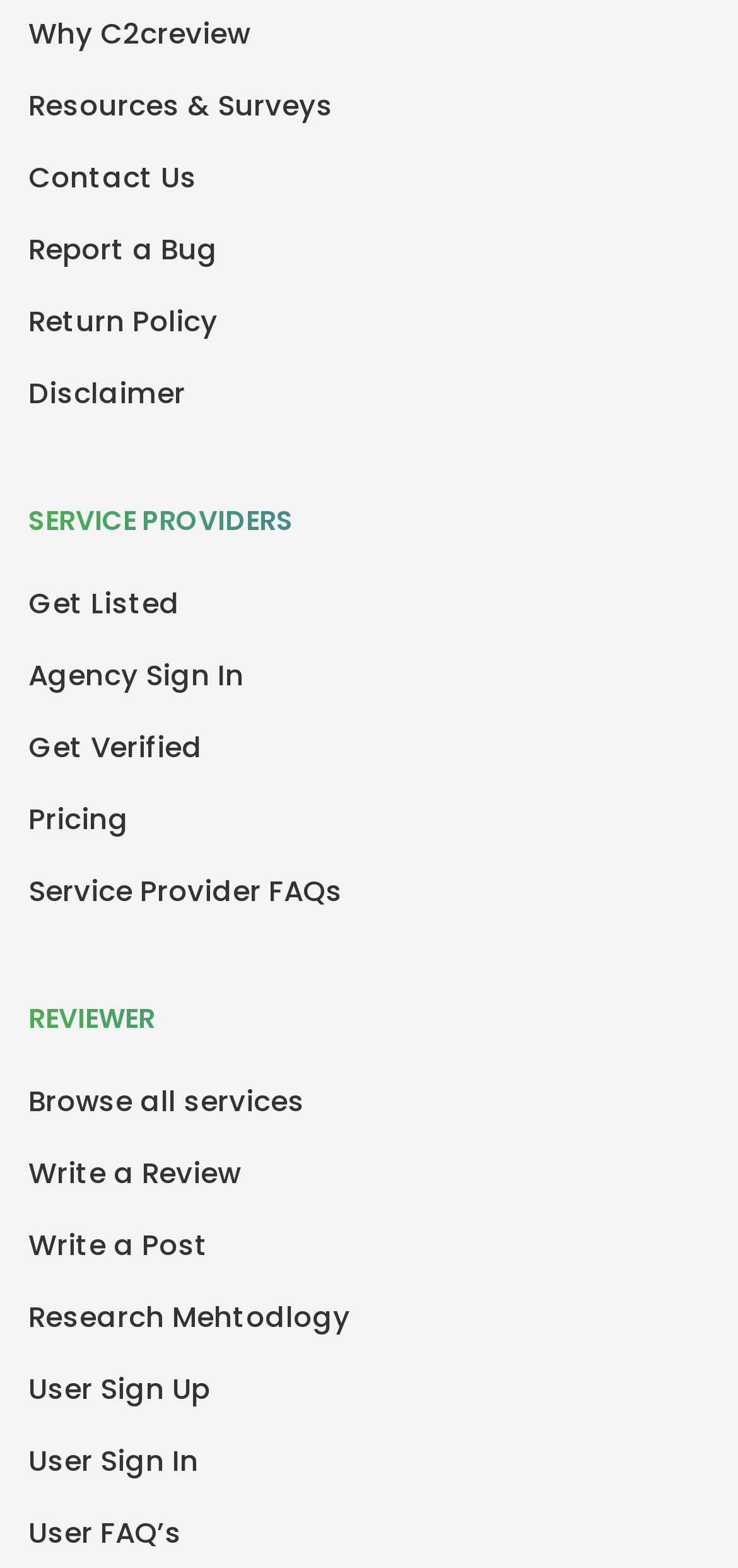What is the first link in the top menu?
Answer the question with a single word or phrase, referring to the image.

Resources & Surveys